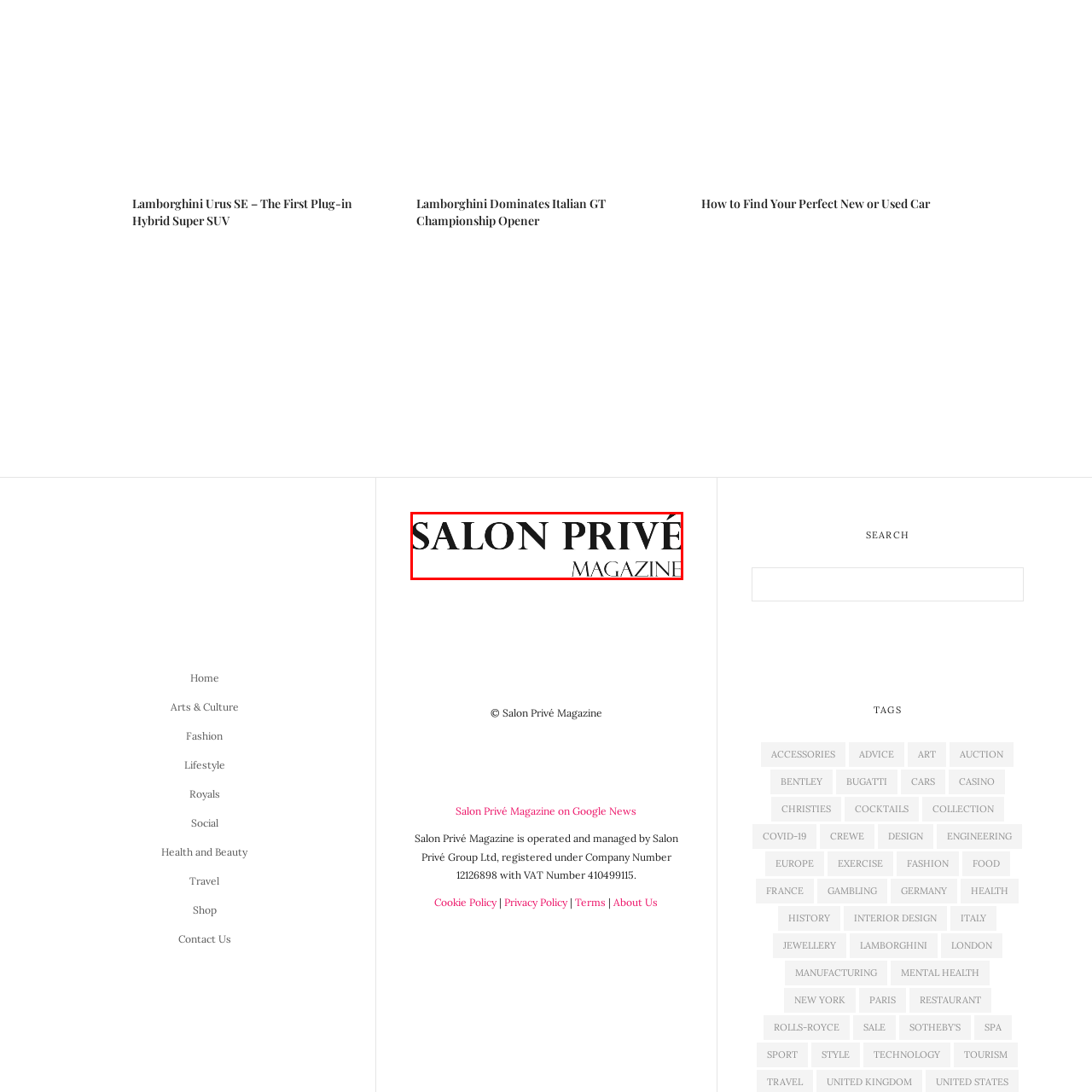Please examine the image highlighted by the red rectangle and provide a comprehensive answer to the following question based on the visual information present:
What is the target audience of Salon Privé Magazine?

The caption states that the magazine is aimed at an audience that appreciates the finer things in life, including luxury cars, high fashion, and exclusive cultural insights, suggesting that the target audience values luxury and exclusivity.